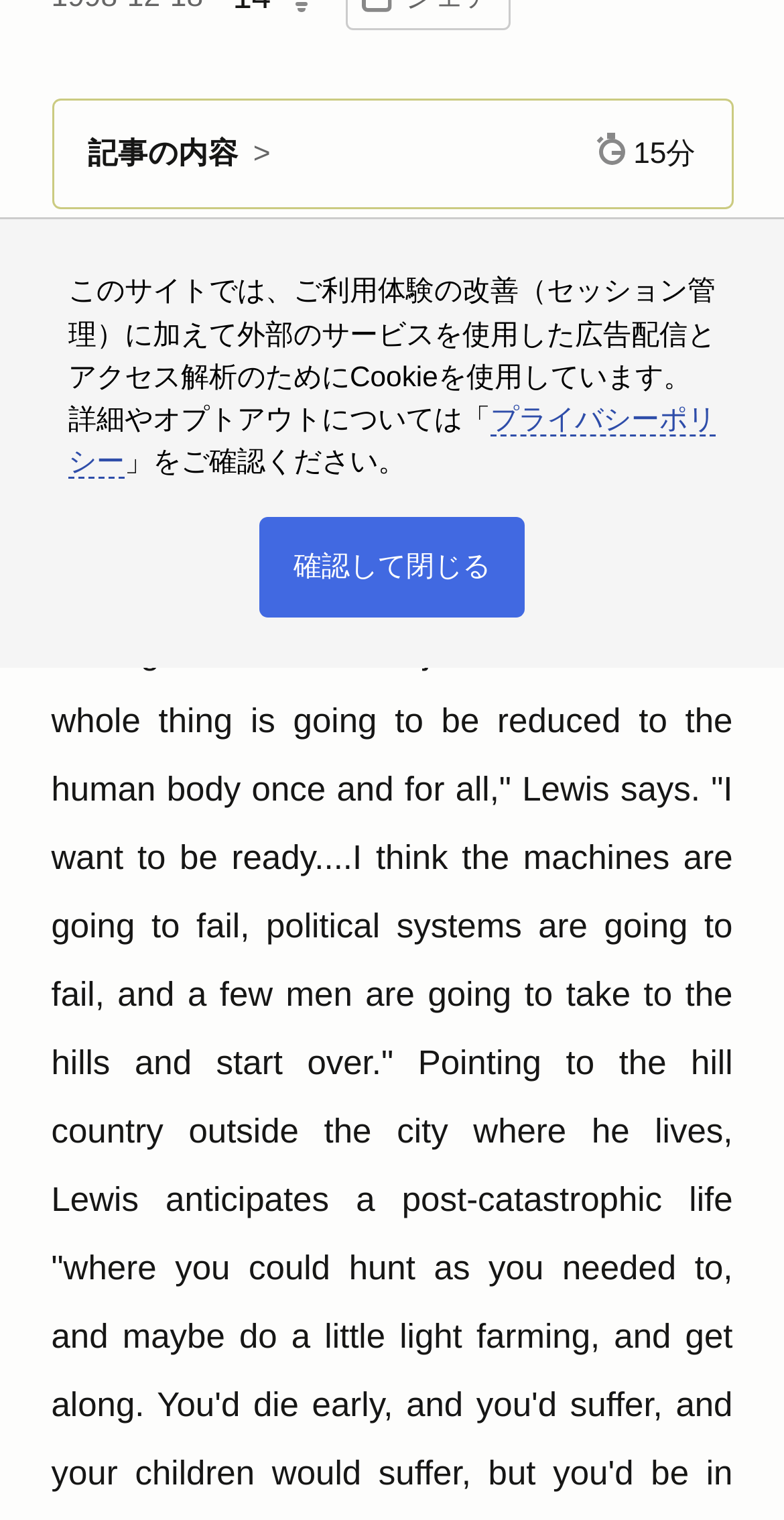Find the UI element described as: "title="はてブに登録する"" and predict its bounding box coordinates. Ensure the coordinates are four float numbers between 0 and 1, [left, top, right, bottom].

[0.573, 0.009, 0.63, 0.03]